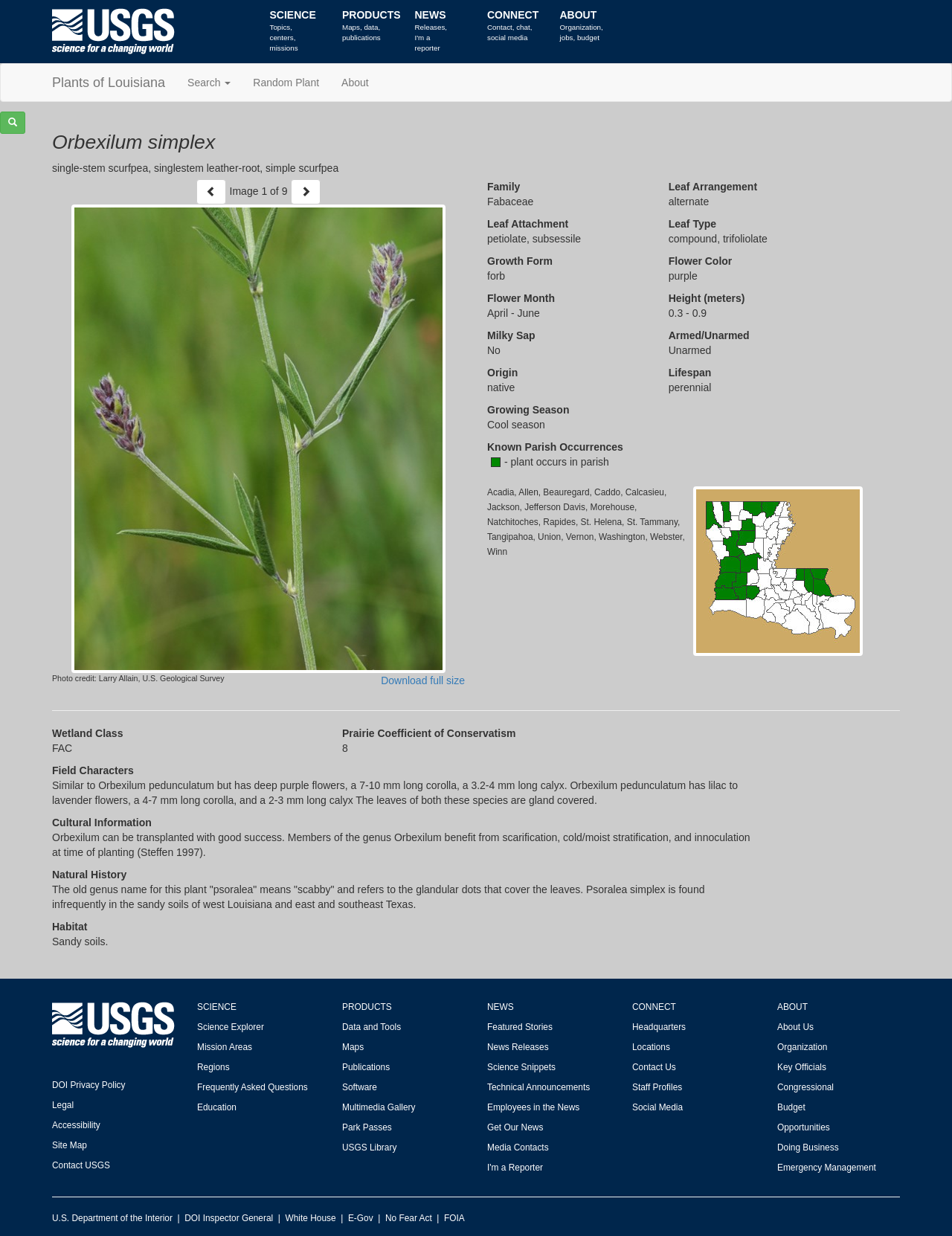Locate the UI element that matches the description Education in the webpage screenshot. Return the bounding box coordinates in the format (top-left x, top-left y, bottom-right x, bottom-right y), with values ranging from 0 to 1.

[0.207, 0.892, 0.248, 0.9]